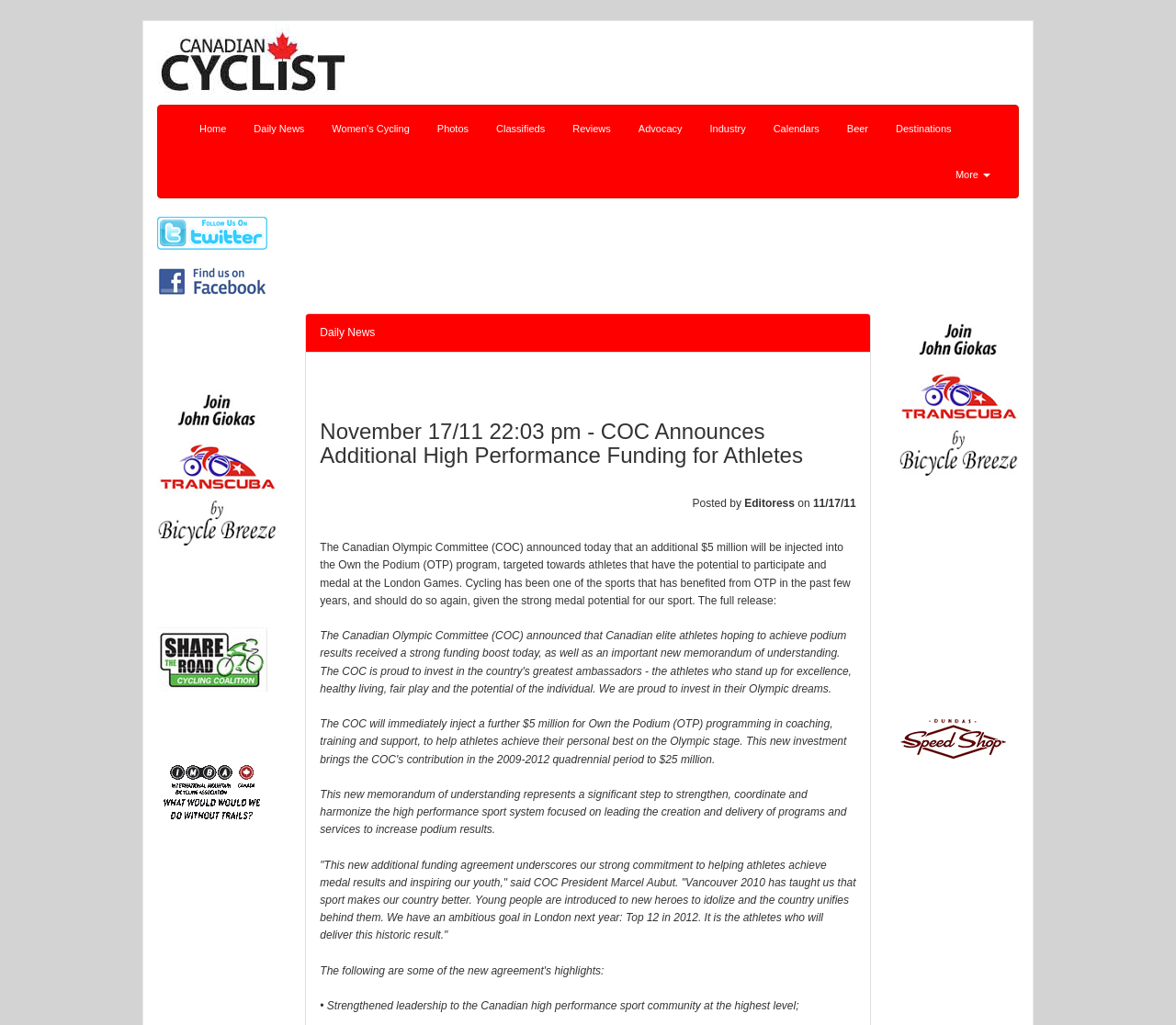Select the bounding box coordinates of the element I need to click to carry out the following instruction: "Learn about the company's story".

None